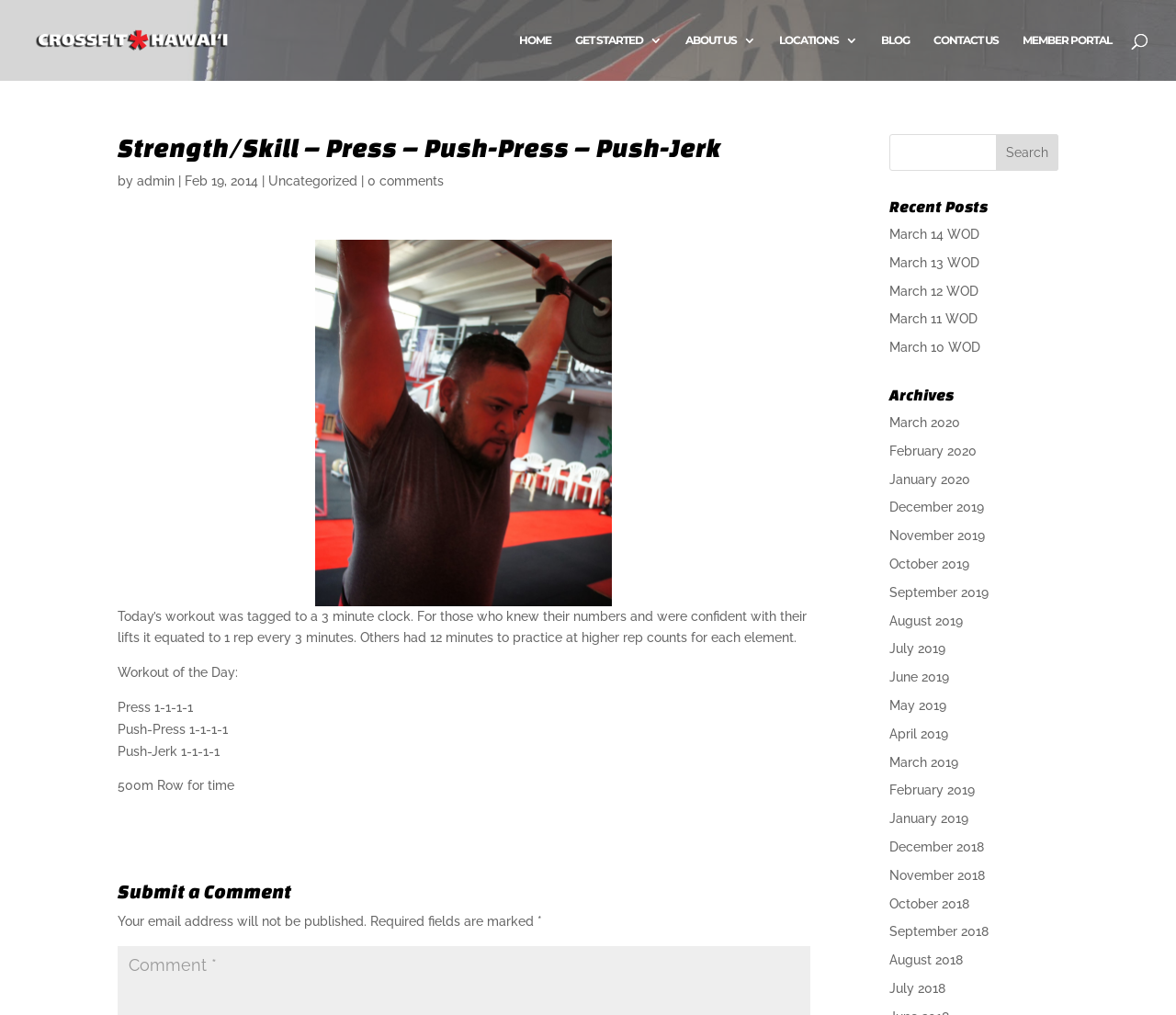From the webpage screenshot, predict the bounding box coordinates (top-left x, top-left y, bottom-right x, bottom-right y) for the UI element described here: admin

[0.116, 0.171, 0.148, 0.186]